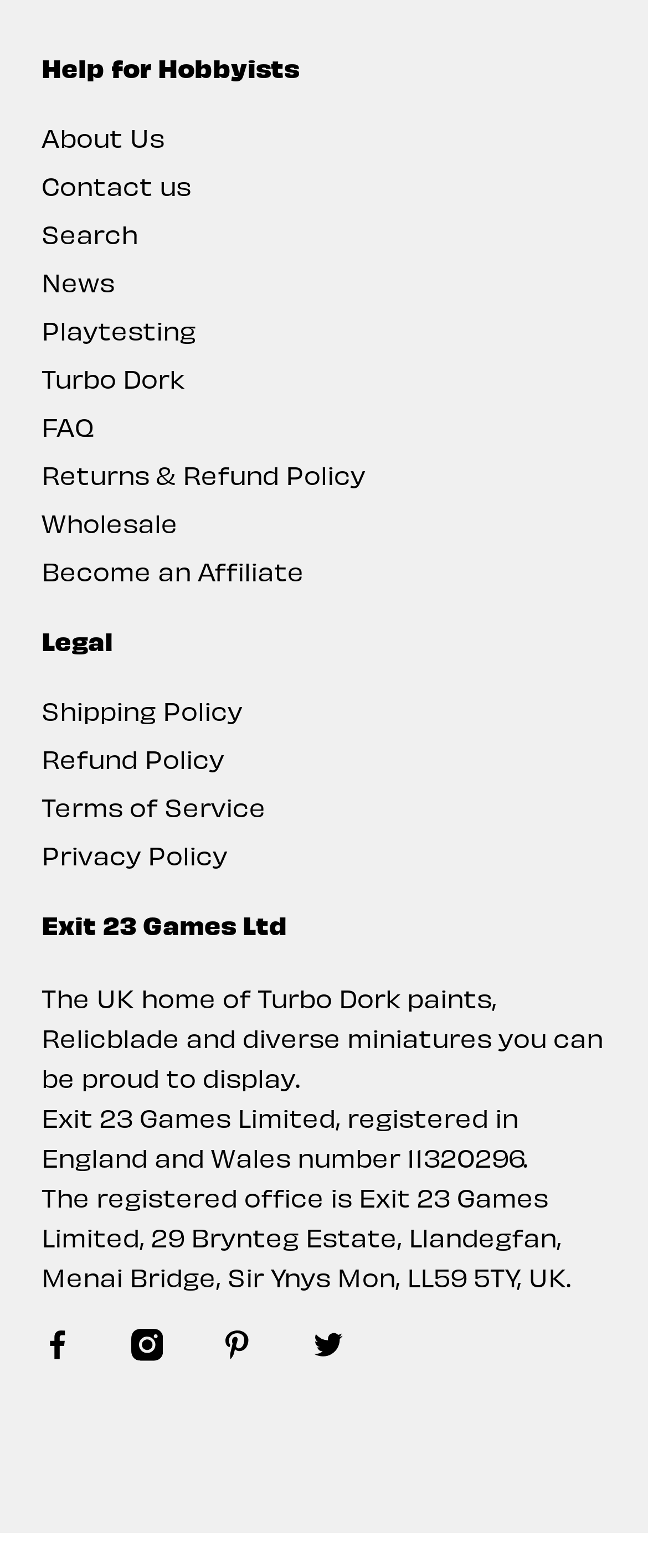Identify the bounding box coordinates of the region that needs to be clicked to carry out this instruction: "Search for something". Provide these coordinates as four float numbers ranging from 0 to 1, i.e., [left, top, right, bottom].

[0.064, 0.136, 0.213, 0.16]